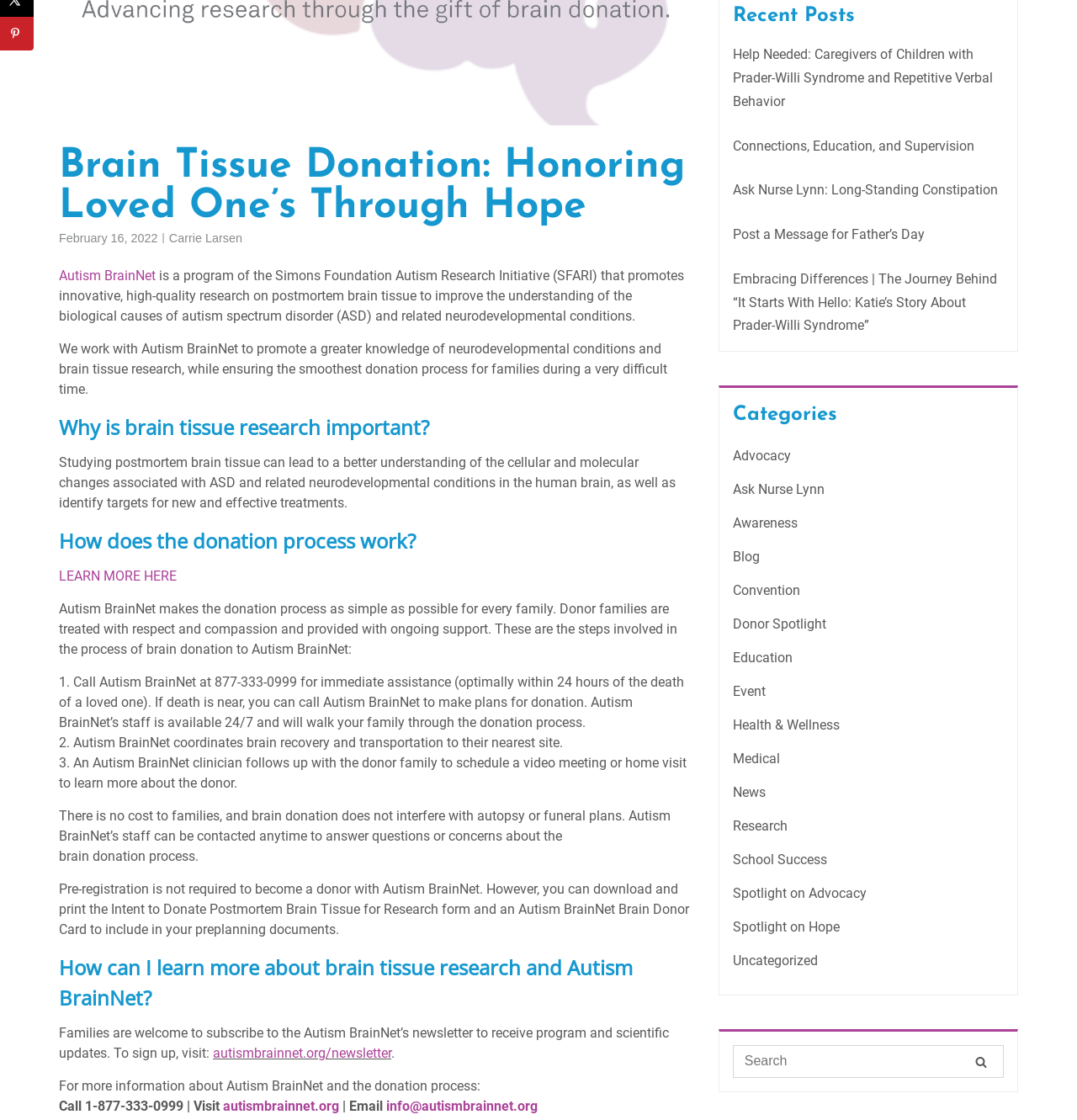Find and provide the bounding box coordinates for the UI element described with: "aria-label="Search for" name="s" placeholder="Search"".

[0.68, 0.933, 0.932, 0.962]